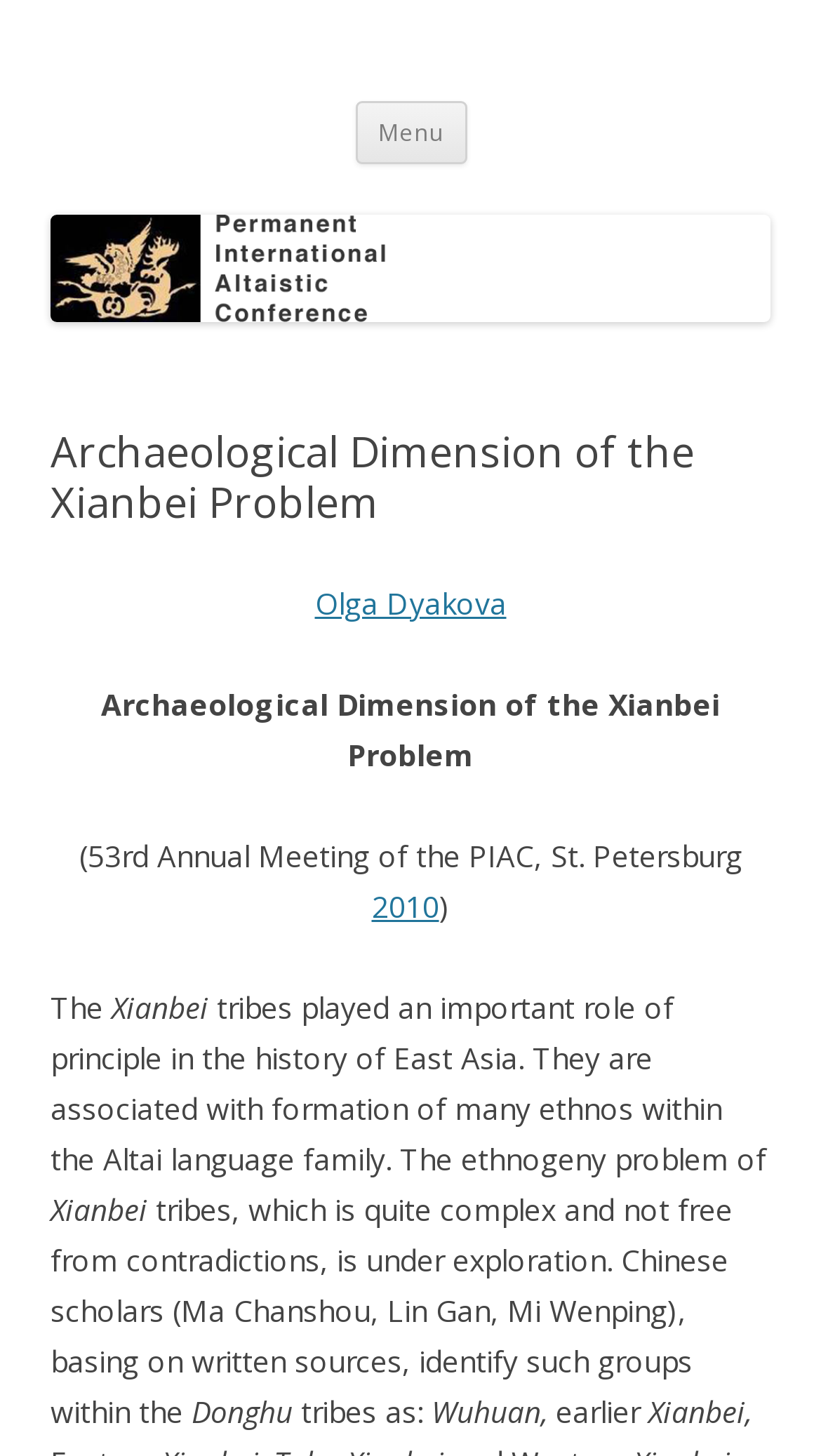Please respond in a single word or phrase: 
What is the topic of the paper?

Xianbei Problem